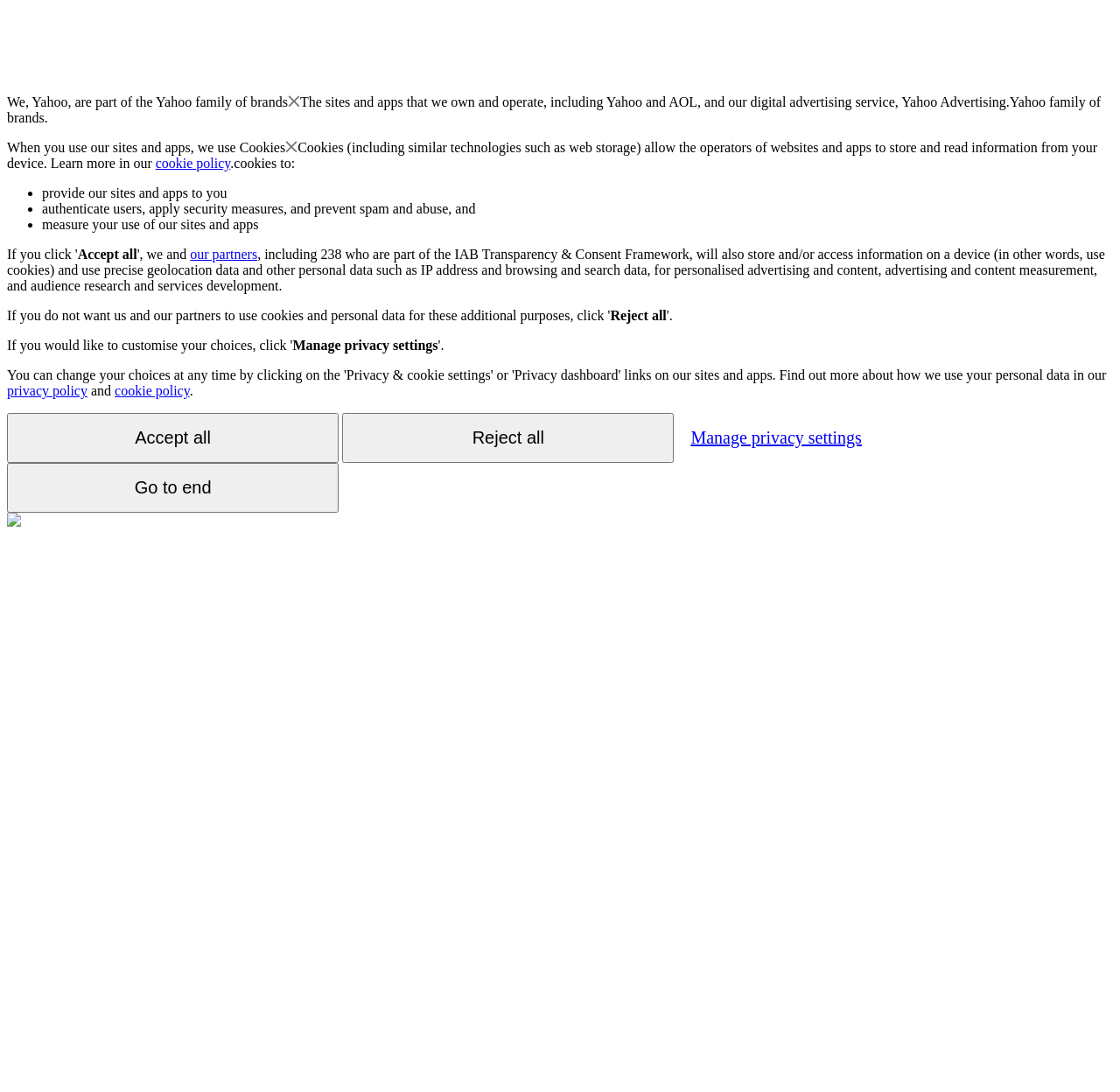Determine the bounding box coordinates of the area to click in order to meet this instruction: "Click the 'Go to end' button".

[0.006, 0.424, 0.302, 0.47]